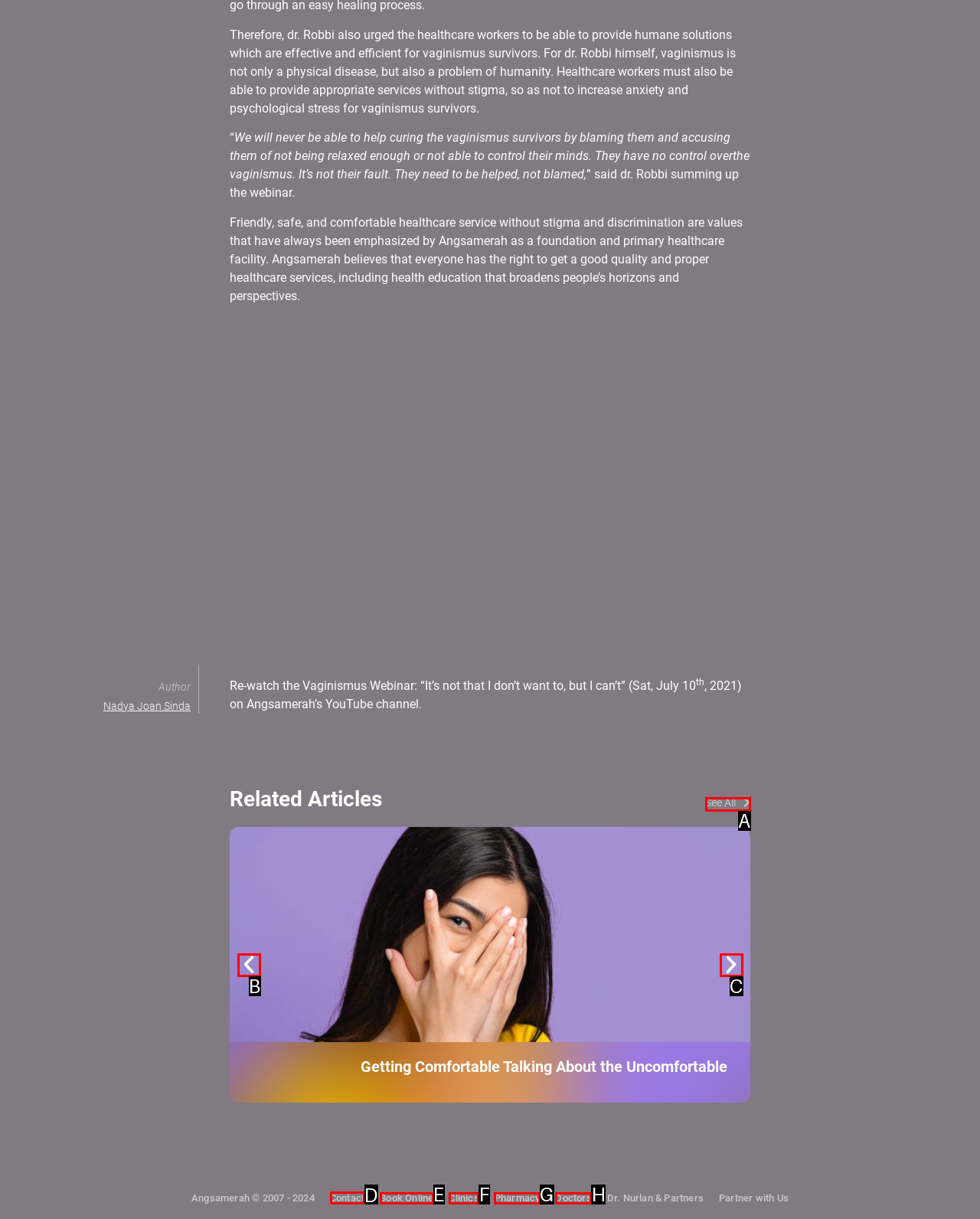Which HTML element should be clicked to complete the task: Contact Angsamerah? Answer with the letter of the corresponding option.

D